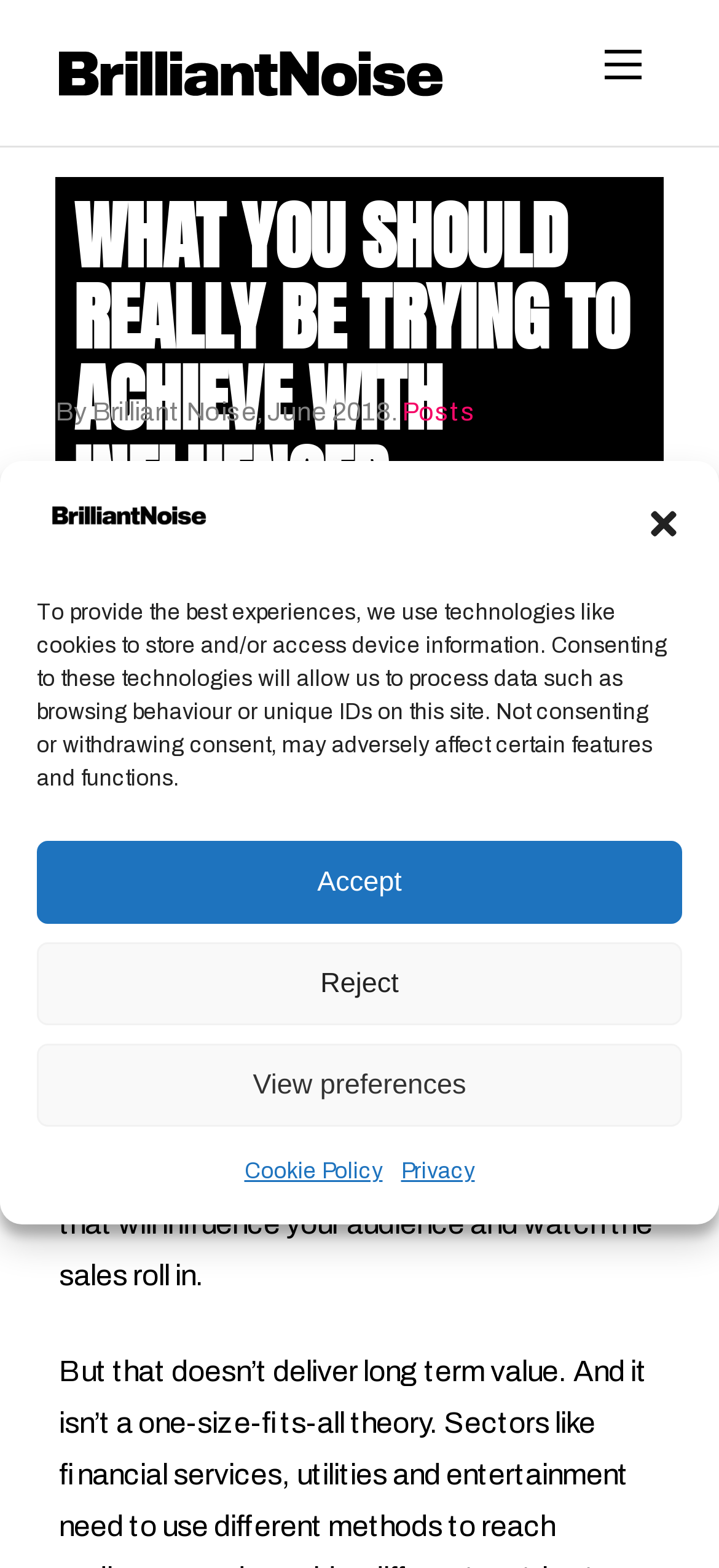Identify the bounding box coordinates of the clickable region necessary to fulfill the following instruction: "Click the 'View preferences' button". The bounding box coordinates should be four float numbers between 0 and 1, i.e., [left, top, right, bottom].

[0.051, 0.666, 0.949, 0.719]